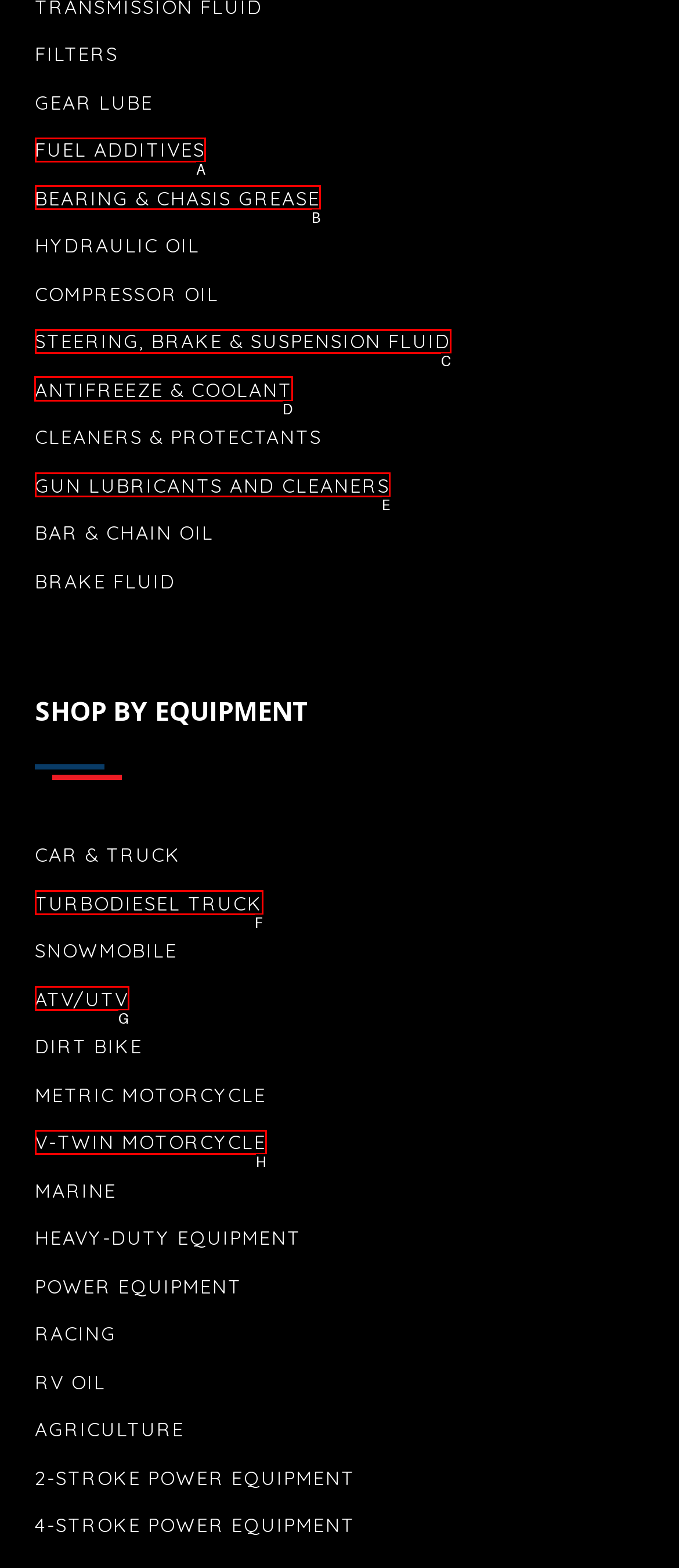Decide which letter you need to select to fulfill the task: Learn about ANTIFREEZE & COOLANT
Answer with the letter that matches the correct option directly.

D